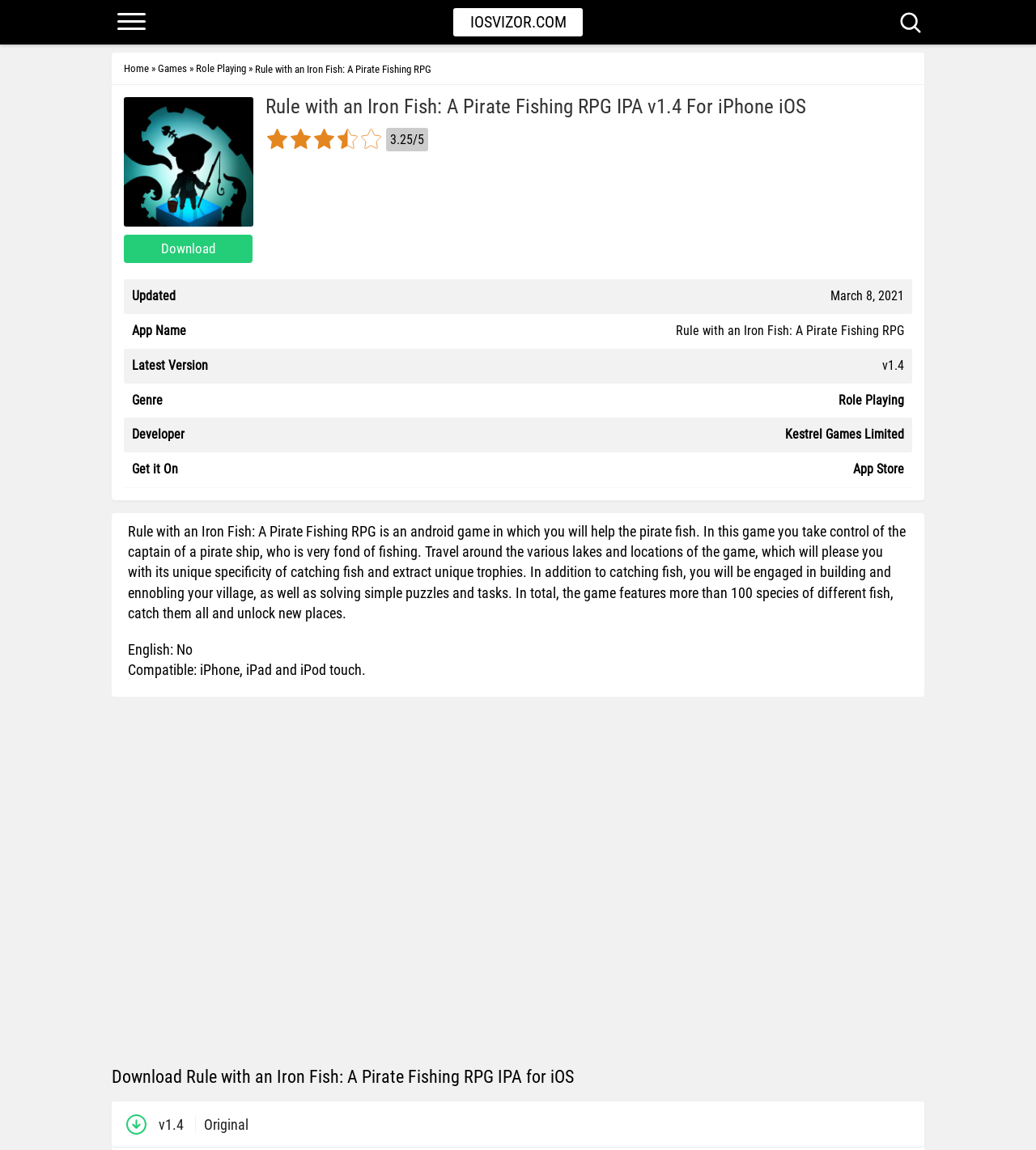Determine the main text heading of the webpage and provide its content.

Rule with an Iron Fish: A Pirate Fishing RPG IPA v1.4 For iPhone iOS